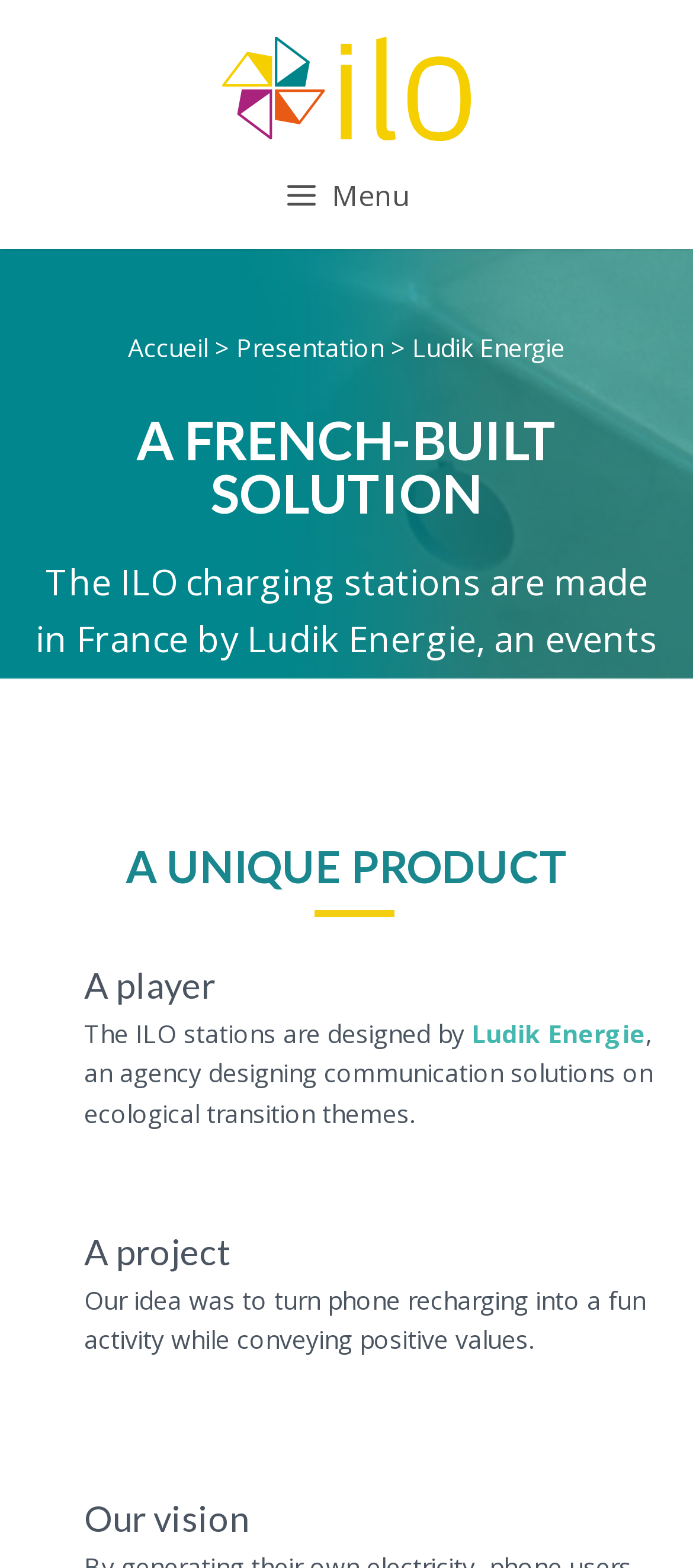What is the benefit of generating one's own electricity?
Give a detailed and exhaustive answer to the question.

According to the webpage, by generating their own electricity, phone users can 'feel truly self-sufficient and extend the experience within an engaged community', indicating that the benefit of generating one's own electricity is to feel self-sufficient.